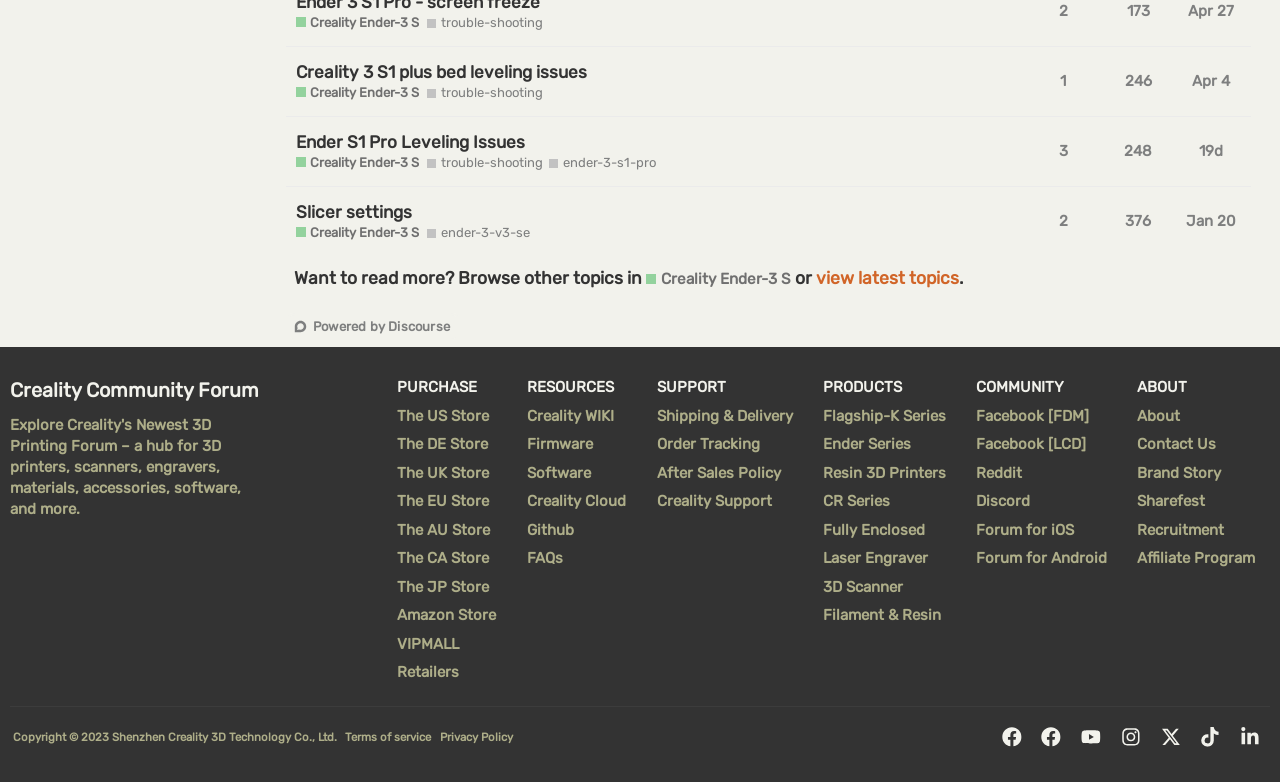Using the details in the image, give a detailed response to the question below:
What is the name of the community forum?

The question can be answered by looking at the top of the webpage, where the title 'Creality Community Forum' is displayed.